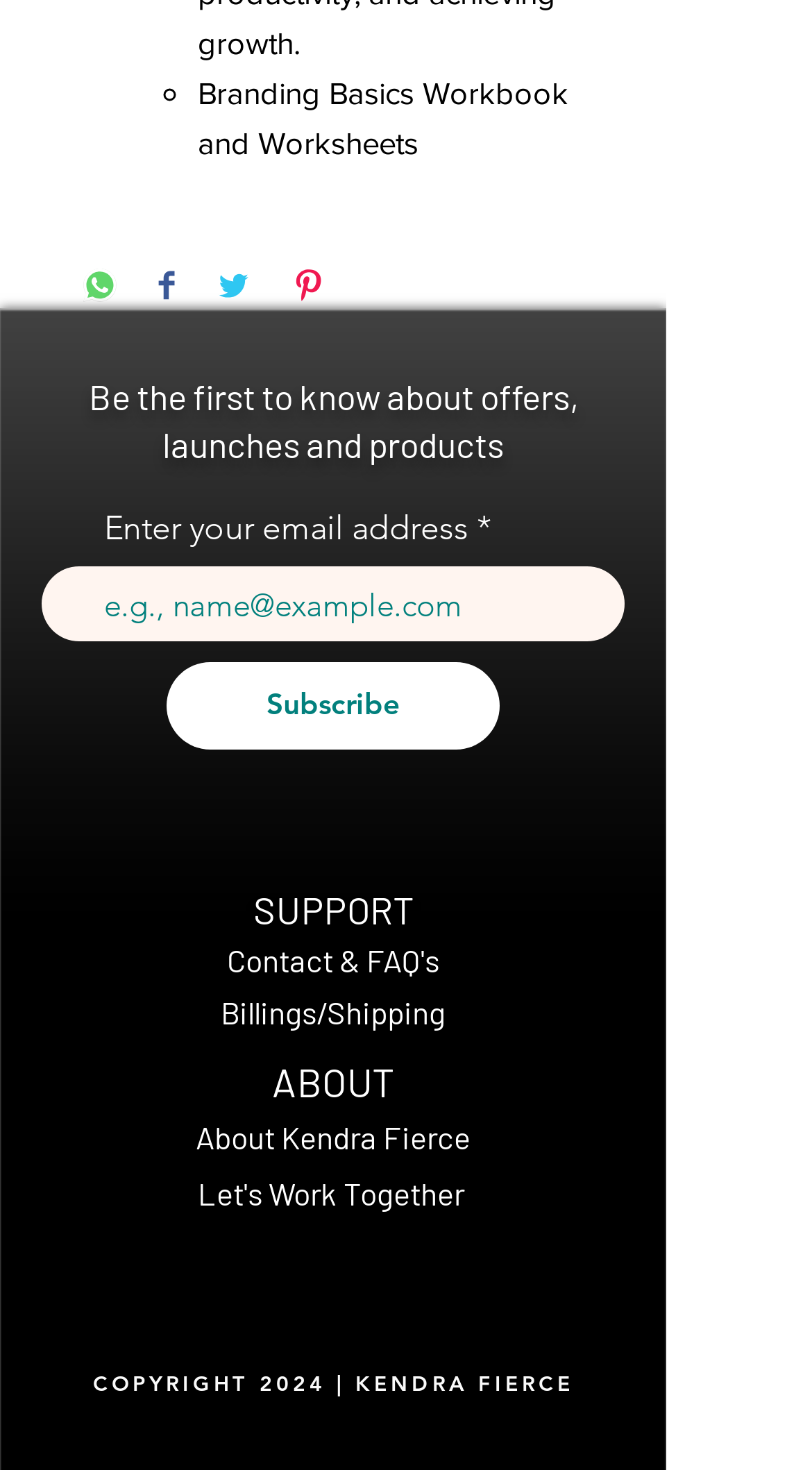What is the year of the copyright? Observe the screenshot and provide a one-word or short phrase answer.

2024